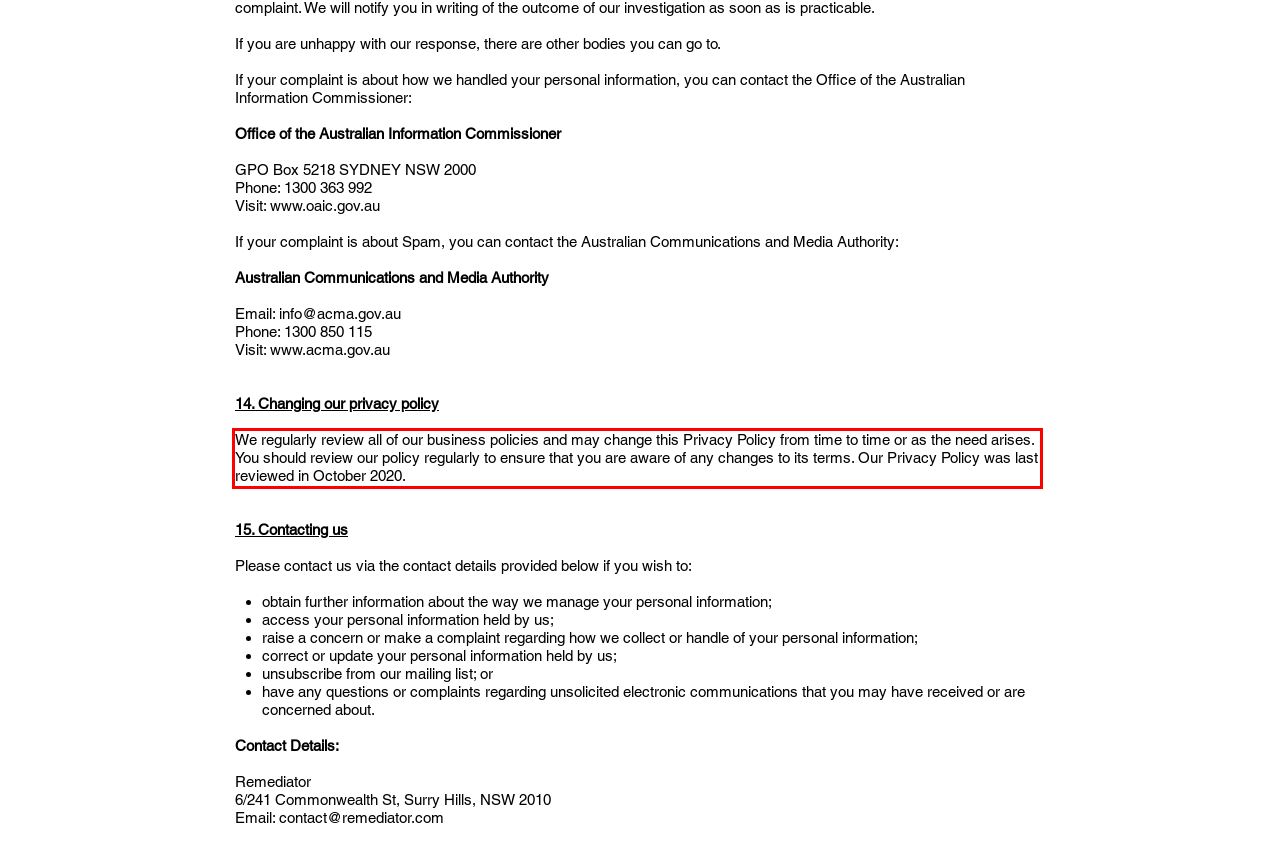With the provided screenshot of a webpage, locate the red bounding box and perform OCR to extract the text content inside it.

We regularly review all of our business policies and may change this Privacy Policy from time to time or as the need arises. You should review our policy regularly to ensure that you are aware of any changes to its terms. Our Privacy Policy was last reviewed in October 2020.